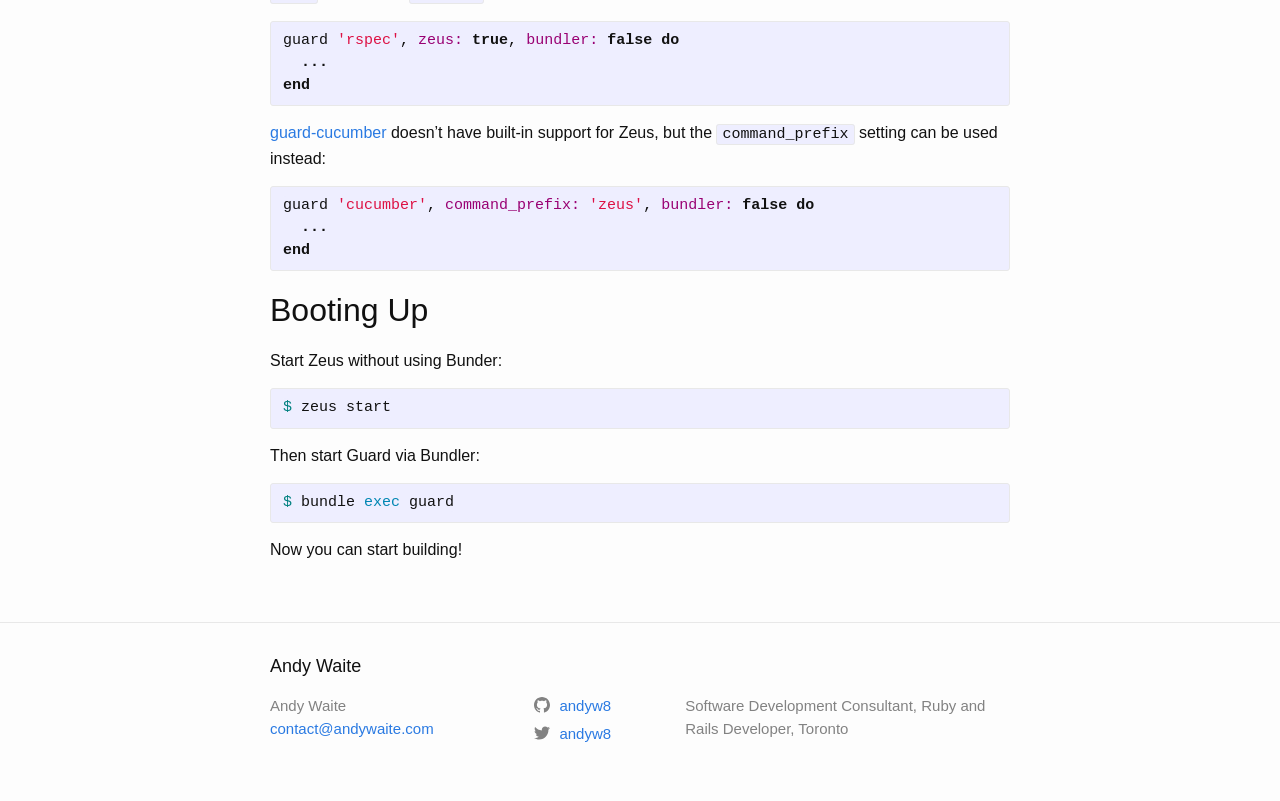Identify the bounding box coordinates for the UI element described by the following text: "guard-cucumber". Provide the coordinates as four float numbers between 0 and 1, in the format [left, top, right, bottom].

[0.211, 0.152, 0.302, 0.173]